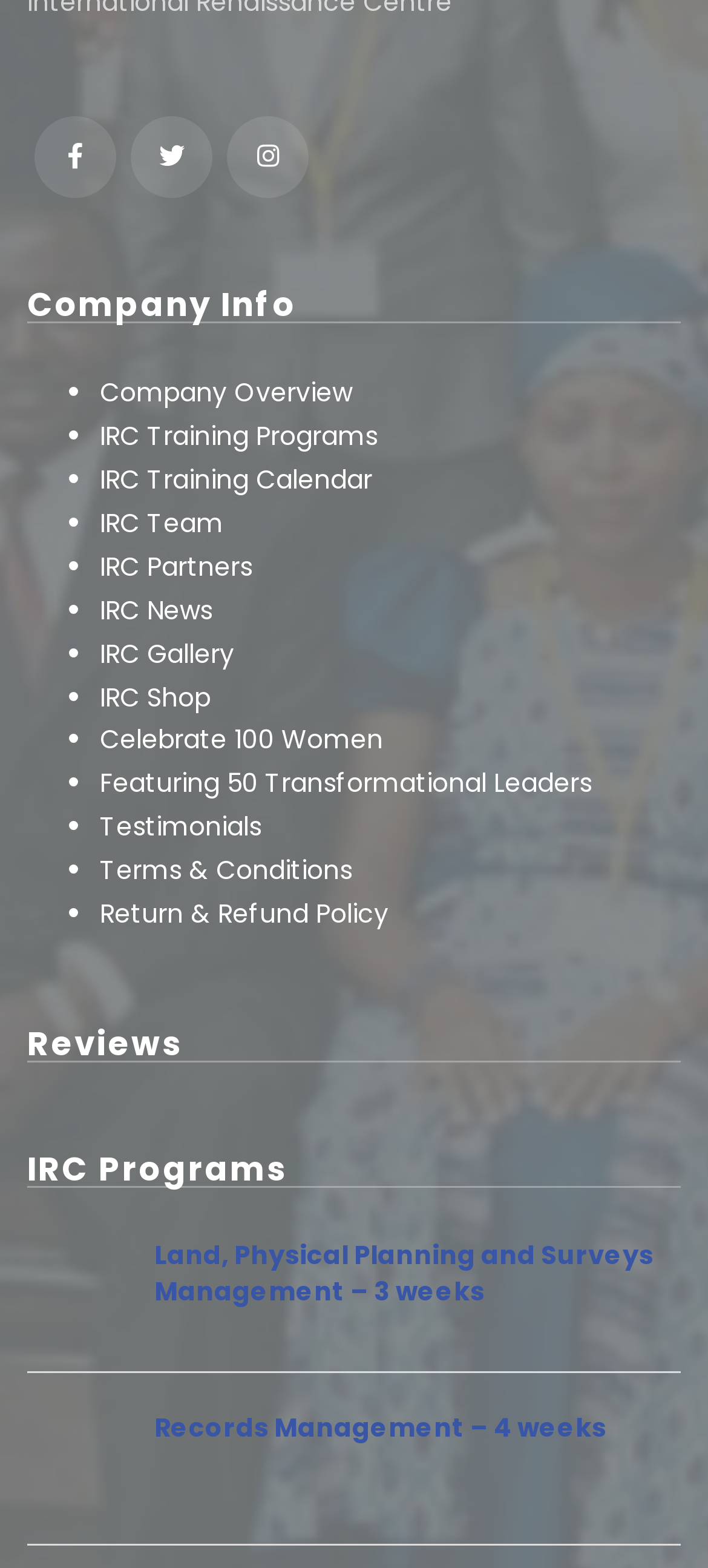Please determine the bounding box coordinates of the element's region to click in order to carry out the following instruction: "Go to IRC Team". The coordinates should be four float numbers between 0 and 1, i.e., [left, top, right, bottom].

[0.141, 0.322, 0.315, 0.345]